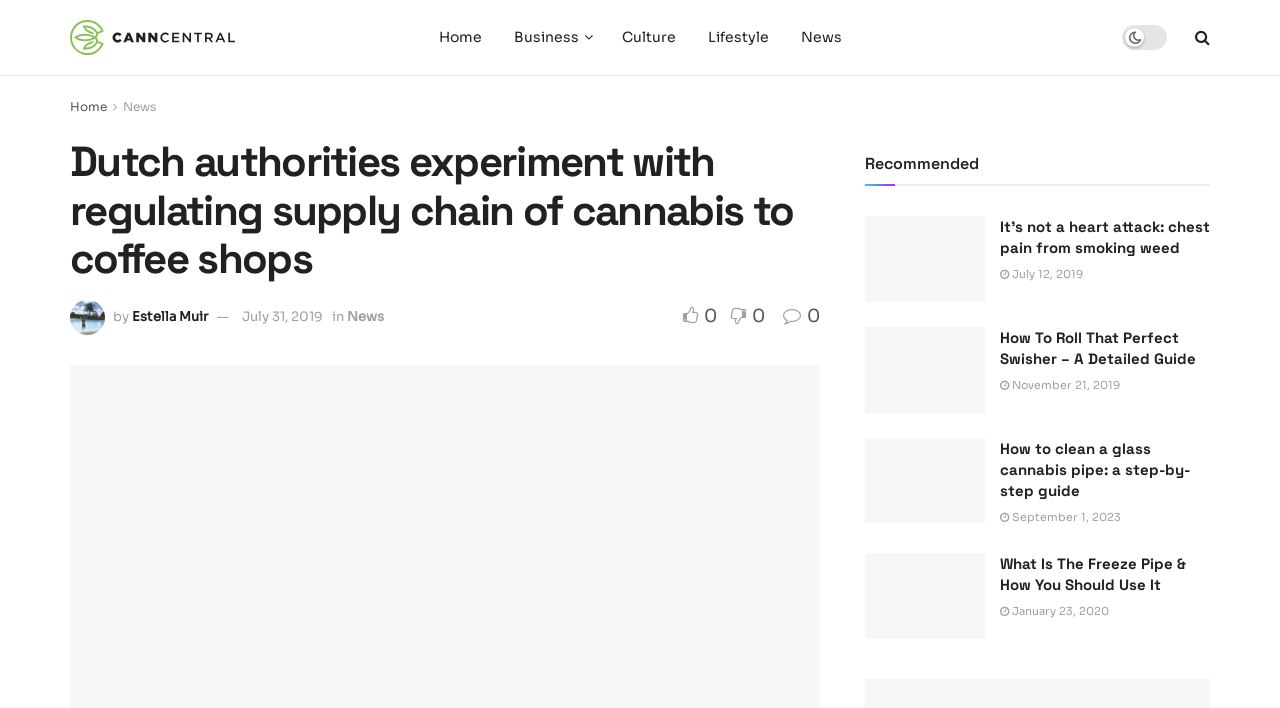Determine the bounding box coordinates of the region to click in order to accomplish the following instruction: "Check the recommended article 'How To Roll That Perfect Swisher – A Detailed Guide'". Provide the coordinates as four float numbers between 0 and 1, specifically [left, top, right, bottom].

[0.676, 0.462, 0.77, 0.583]